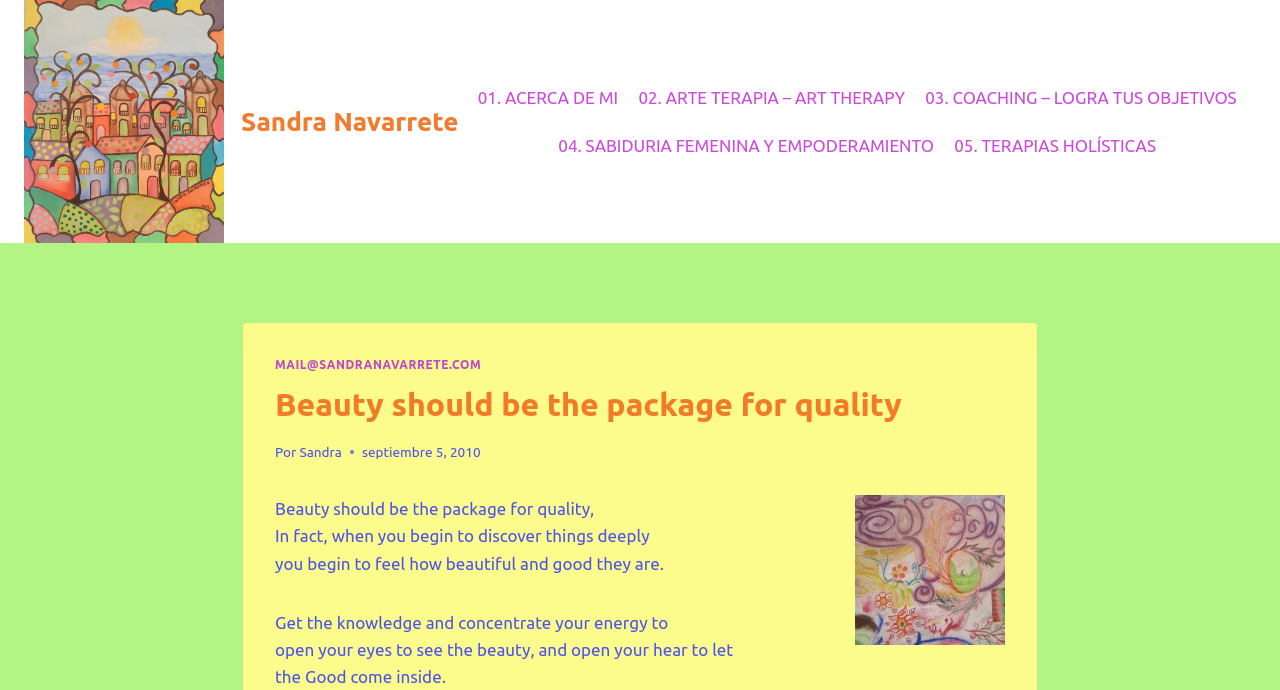What are the main categories listed on the webpage?
Please provide a single word or phrase based on the screenshot.

ACERCA DE MI, ARTE TERAPIA, COACHING, SABIDURIA FEMENINA, TERAPIAS HOLÍSTICAS